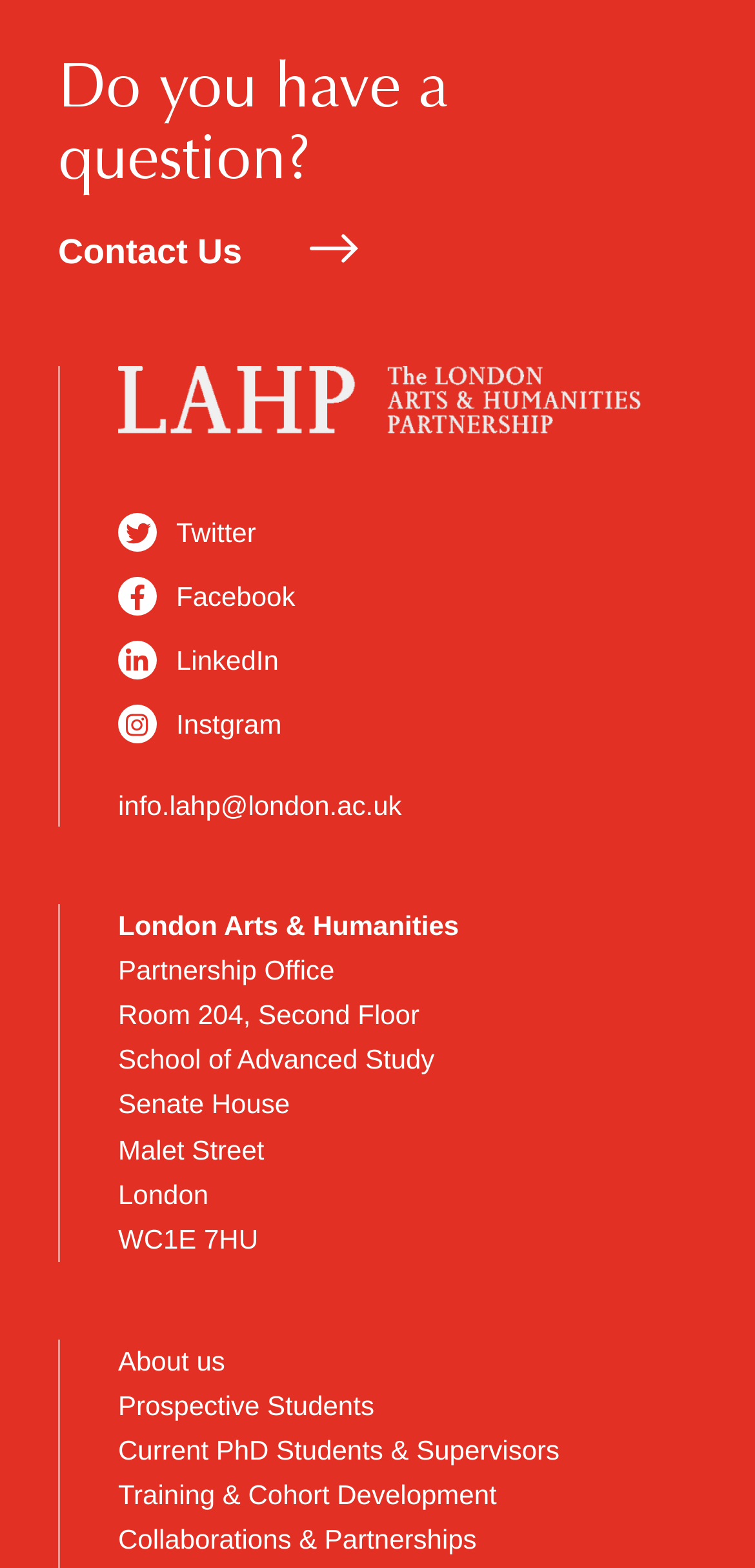Provide your answer in a single word or phrase: 
What are the main sections of the website?

About us, Prospective Students, Current PhD Students & Supervisors, Training & Cohort Development, Collaborations & Partnerships